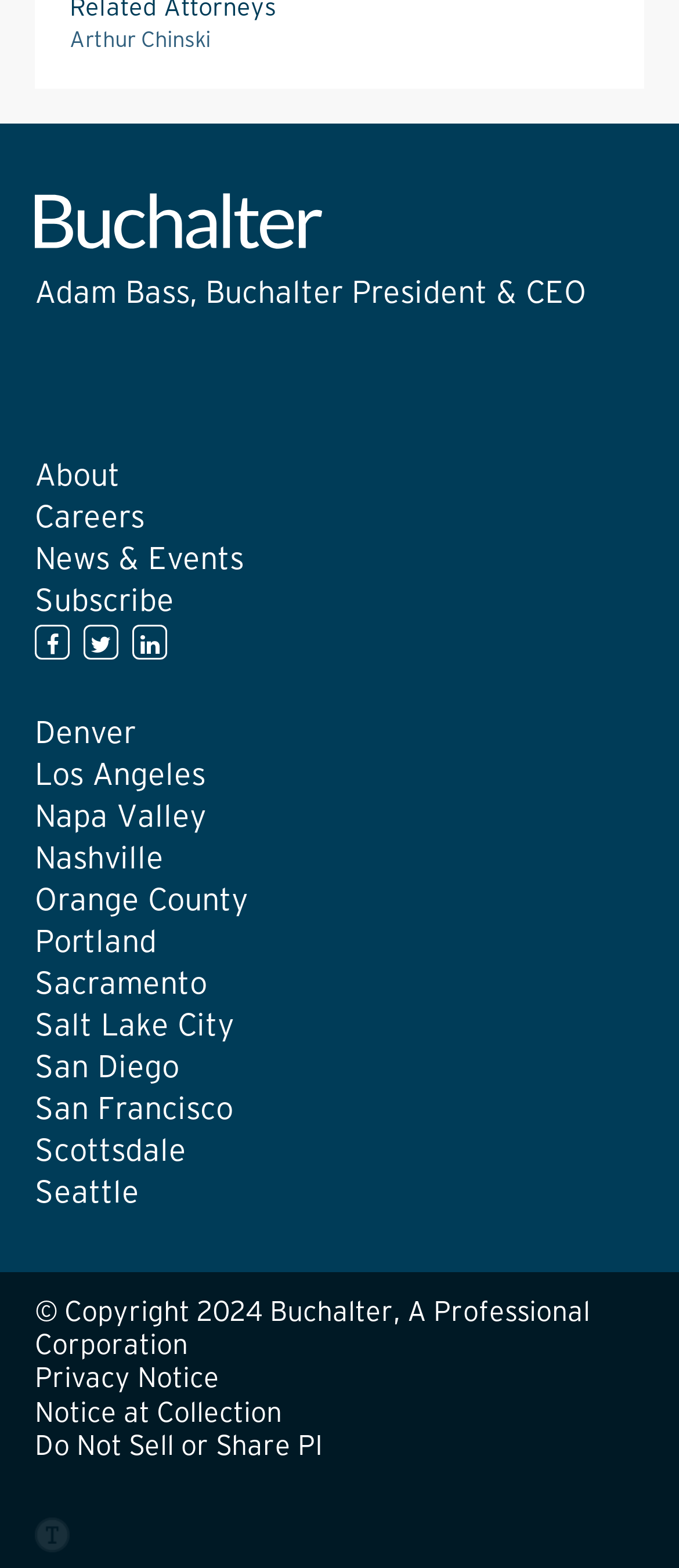Find the bounding box coordinates of the clickable region needed to perform the following instruction: "View the News & Events page". The coordinates should be provided as four float numbers between 0 and 1, i.e., [left, top, right, bottom].

[0.051, 0.347, 0.359, 0.368]